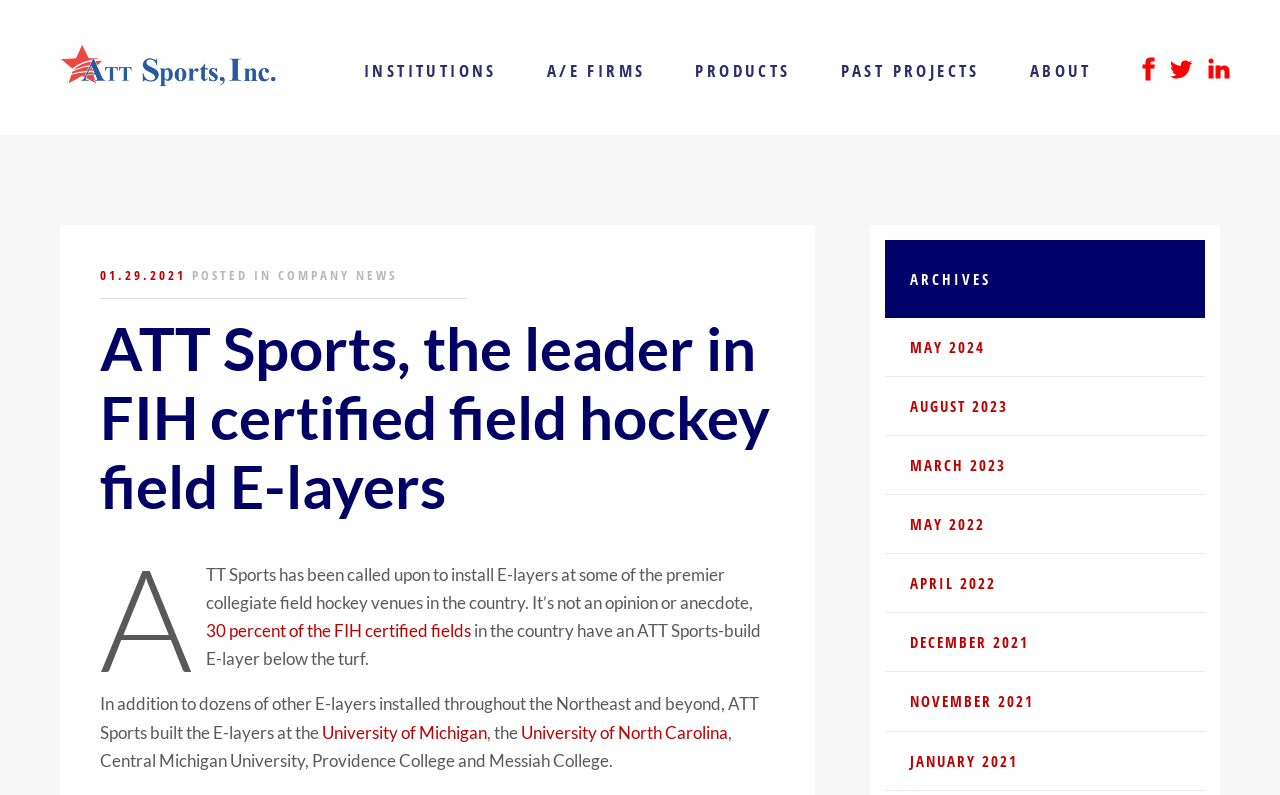Reply to the question with a brief word or phrase: What percentage of FIH certified fields have an ATT Sports-built E-layer?

30 percent